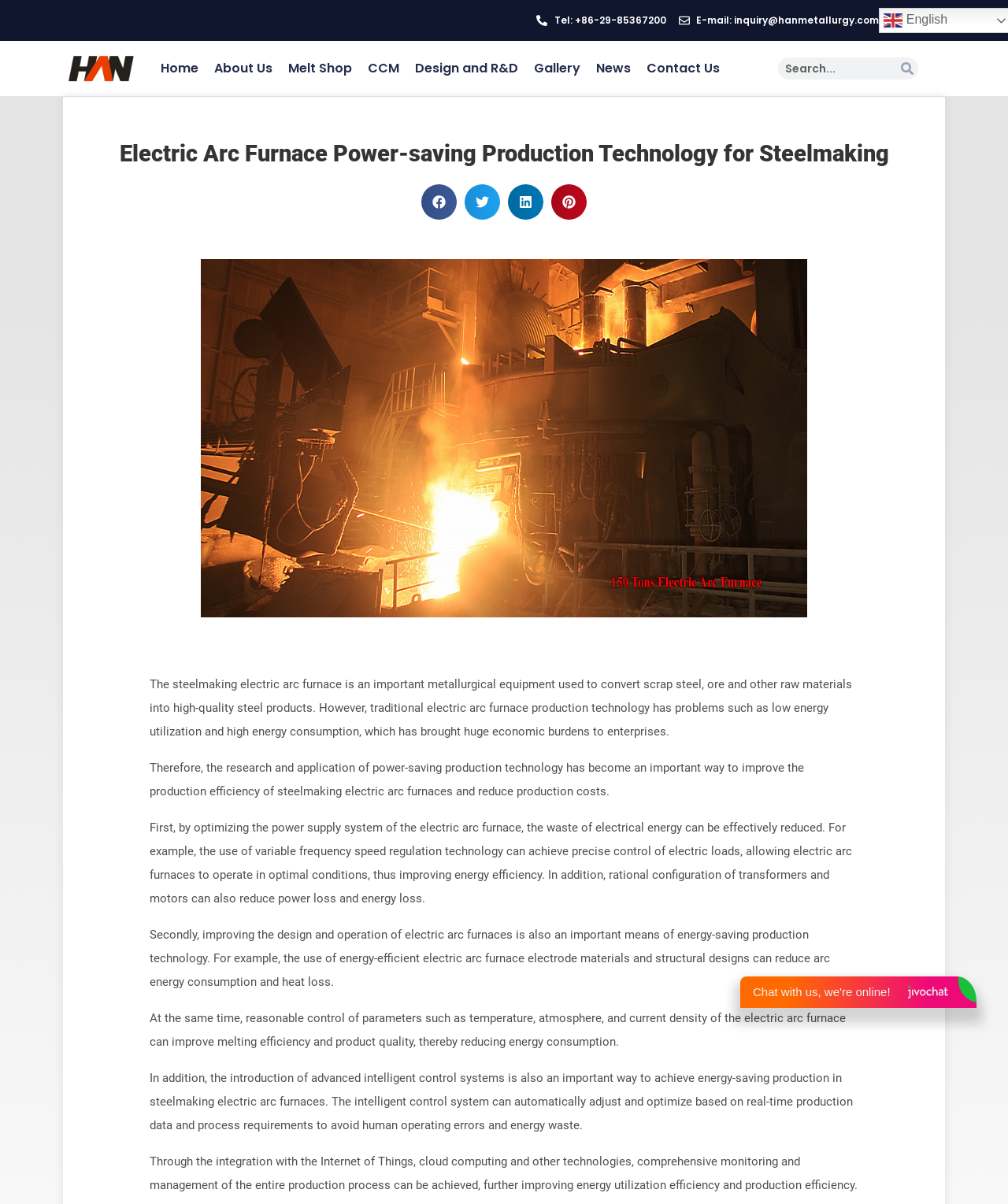Answer the question using only a single word or phrase: 
What is the purpose of the electric arc furnace?

Convert scrap steel into high-quality steel